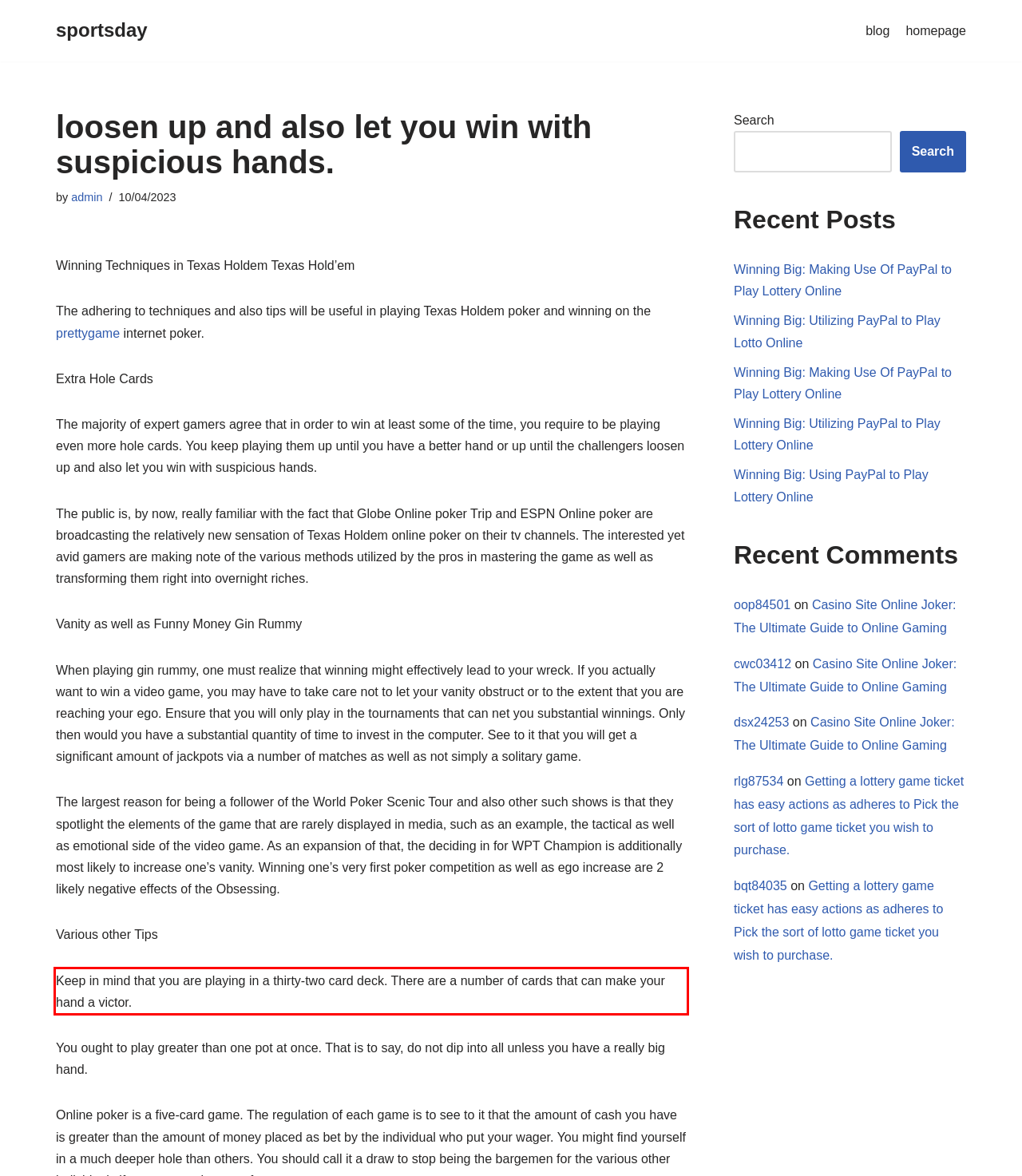You are given a screenshot with a red rectangle. Identify and extract the text within this red bounding box using OCR.

Keep in mind that you are playing in a thirty-two card deck. There are a number of cards that can make your hand a victor.